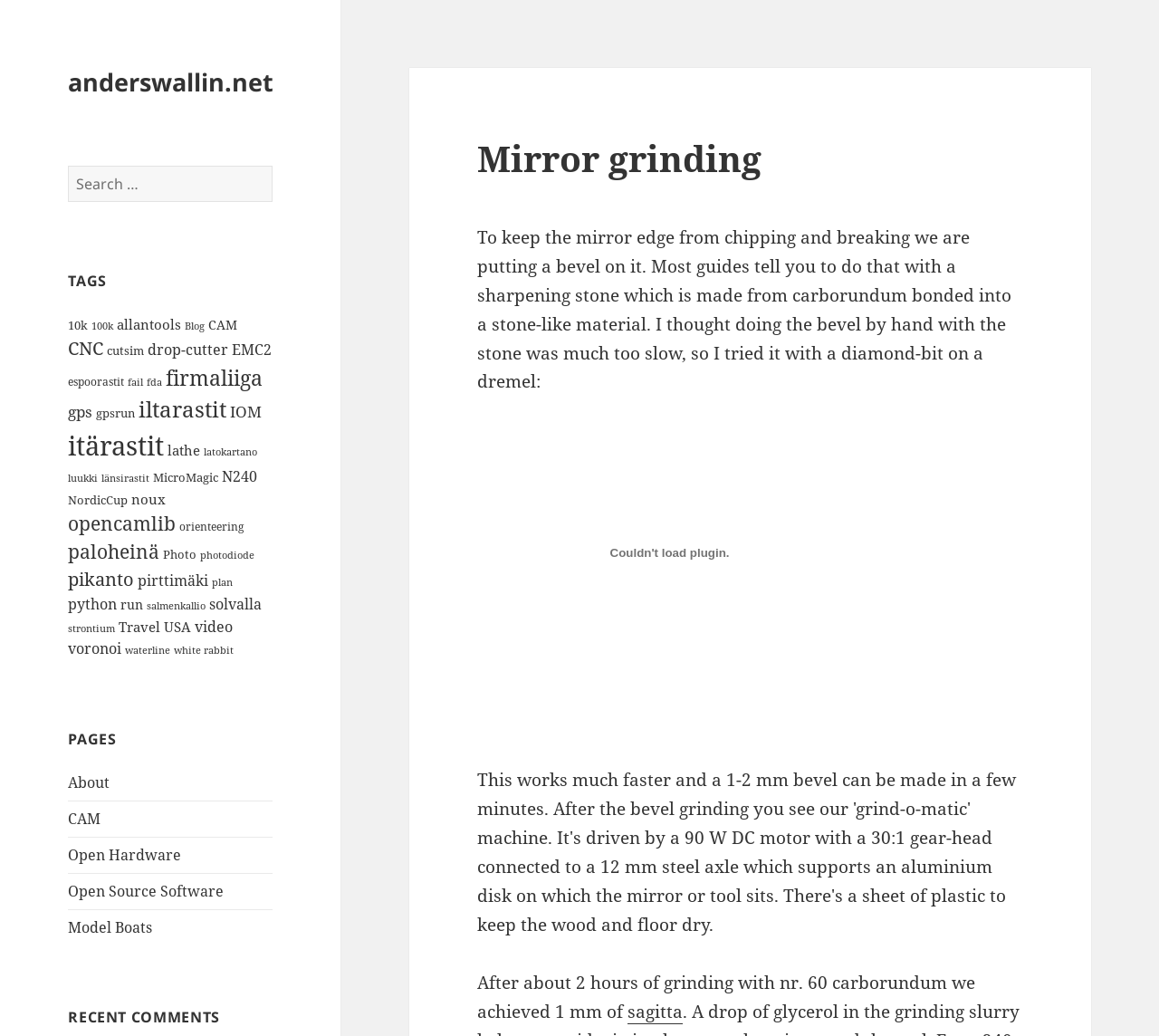Find the bounding box coordinates corresponding to the UI element with the description: "anderswallin.net". The coordinates should be formatted as [left, top, right, bottom], with values as floats between 0 and 1.

[0.059, 0.063, 0.236, 0.096]